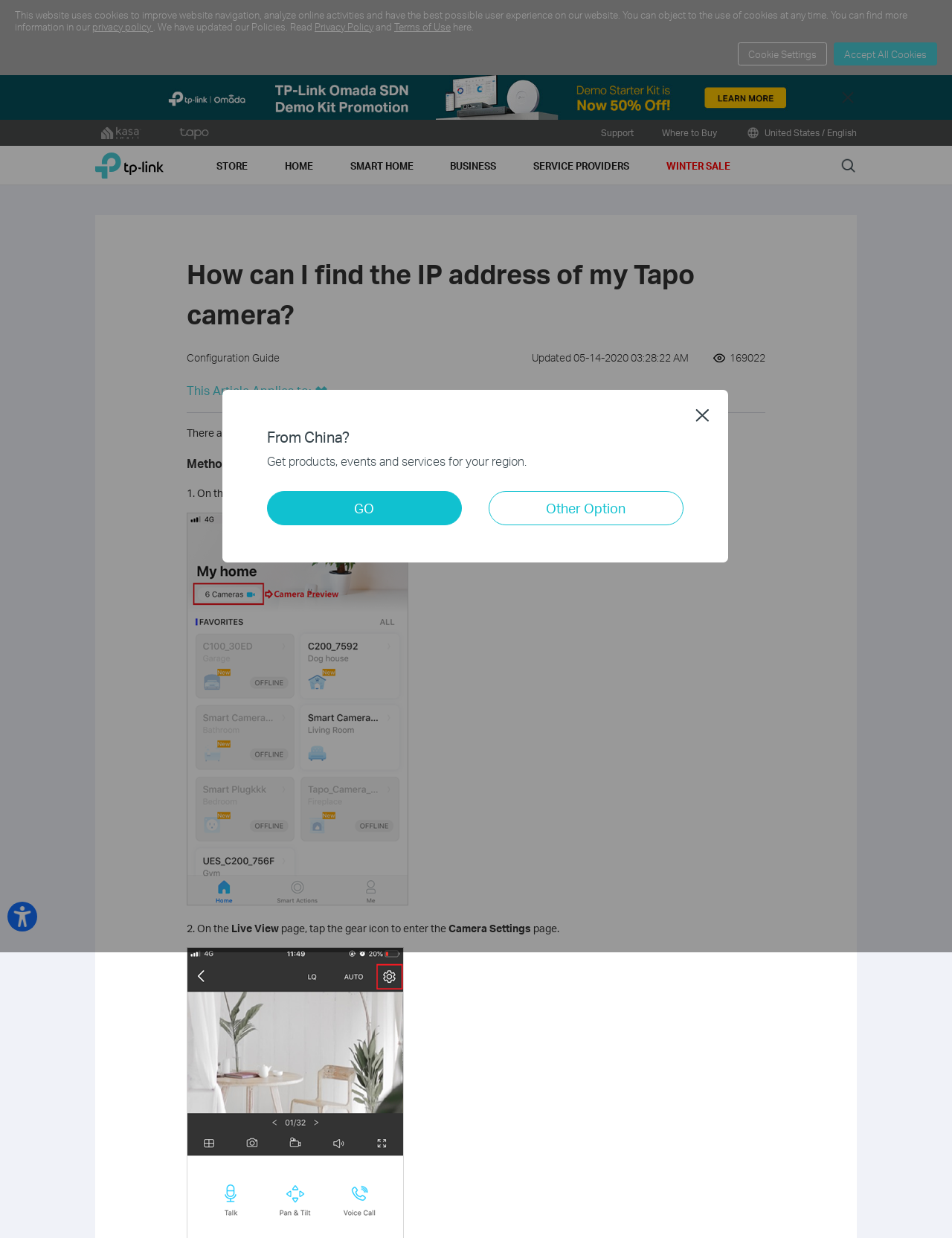Explain in detail what you observe on this webpage.

The webpage is about finding the IP address of a Tapo camera. At the top, there is a banner with a background image and a close button on the right side. Below the banner, there are several links, including "Support", "Where to Buy", and "United States / English". 

On the left side, there is a menu with links to "kasa", "tapo", "STORE", "HOME", "SMART HOME", "BUSINESS", "SERVICE PROVIDERS", and "WINTER SALE". 

The main content of the webpage is an article with the title "How can I find the IP address of my Tapo camera?" in a large font. The article has two methods to find the IP address, with step-by-step instructions and images. The first method is via the Tapo app, and the second method is not described in the provided accessibility tree. 

There is a cookie notification at the top of the page with links to "privacy policy" and "Terms of Use". There are also "Skip to Content", "Skip to Menu", and "Skip to Footer" links at the top.